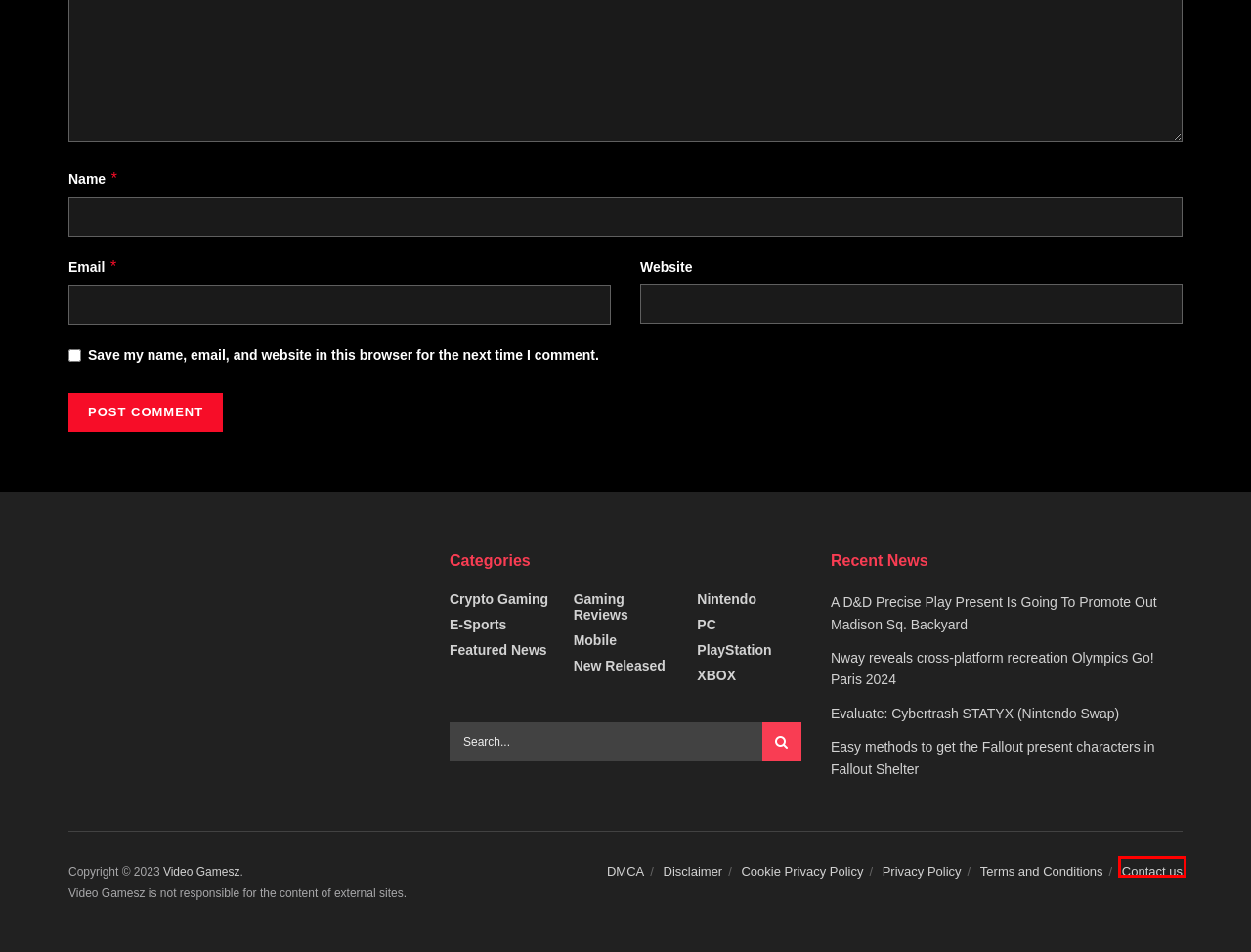Given a screenshot of a webpage featuring a red bounding box, identify the best matching webpage description for the new page after the element within the red box is clicked. Here are the options:
A. Easy methods to get the Fallout present characters in Fallout Shelter – videogamesz.com
B. Nway reveals cross-platform recreation Olympics Go! Paris 2024 – videogamesz.com
C. PlayStation – videogamesz.com
D. A D&D Precise Play Present Is Going To Promote Out Madison Sq. Backyard – videogamesz.com
E. Featured News – videogamesz.com
F. Contact us – videogamesz.com
G. Evaluate: Cybertrash STATYX (Nintendo Swap) – videogamesz.com
H. Nintendo – videogamesz.com

F